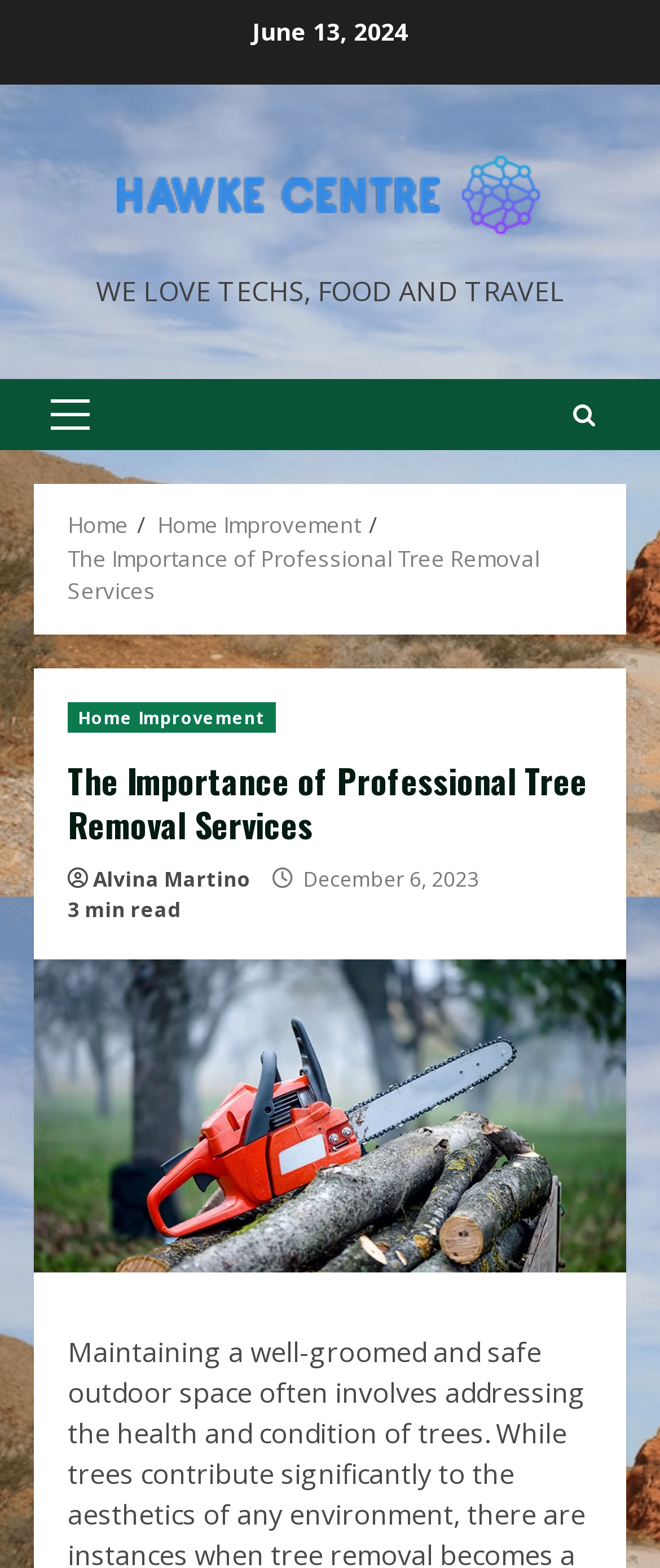Indicate the bounding box coordinates of the element that needs to be clicked to satisfy the following instruction: "Click the HawkeCentre logo". The coordinates should be four float numbers between 0 and 1, i.e., [left, top, right, bottom].

[0.16, 0.076, 0.84, 0.173]